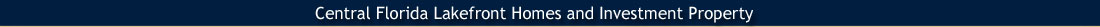Please provide a brief answer to the question using only one word or phrase: 
What type of properties are being emphasized?

Waterfront residential options